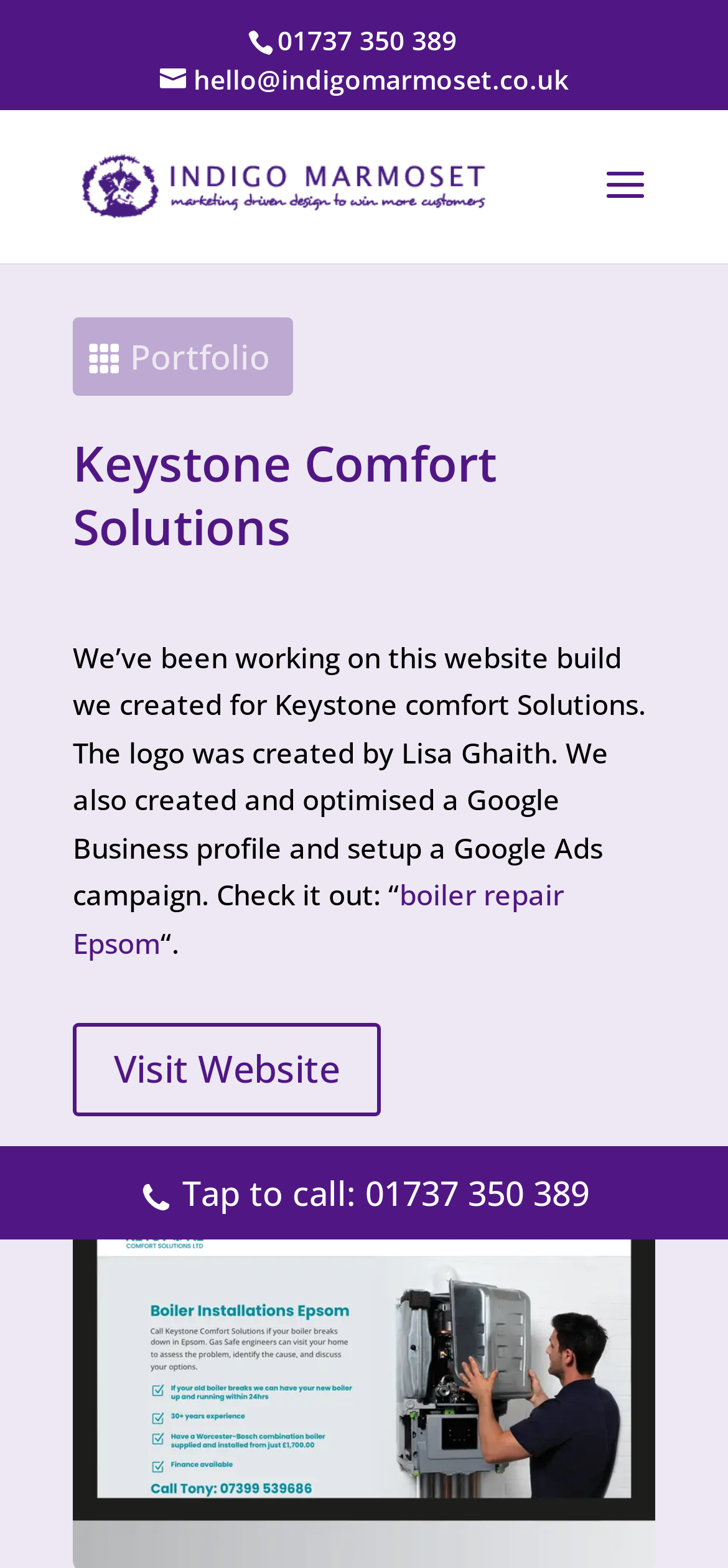Offer a thorough description of the webpage.

The webpage is about Keystone Comfort Solutions, with a focus on a website build project by Indigo Marmoset. At the top, there are three links: a phone number "01737 350 389", an email address "hello@indigomarmoset.co.uk", and the company name "Indigo Marmoset" accompanied by an image with the same name. 

Below the top links, there is a section with a heading "Keystone Comfort Solutions" and a brief description of the project, stating that Indigo Marmoset created the website, logo, and set up a Google Business profile and Google Ads campaign. 

To the right of the project description, there is a link to "boiler repair Epsom" and a quotation mark. 

Further down, there is a call-to-action link "Visit Website 5". At the very bottom, there is a link to call the phone number "01737 350 389" again, this time with a "Tap to call" instruction.